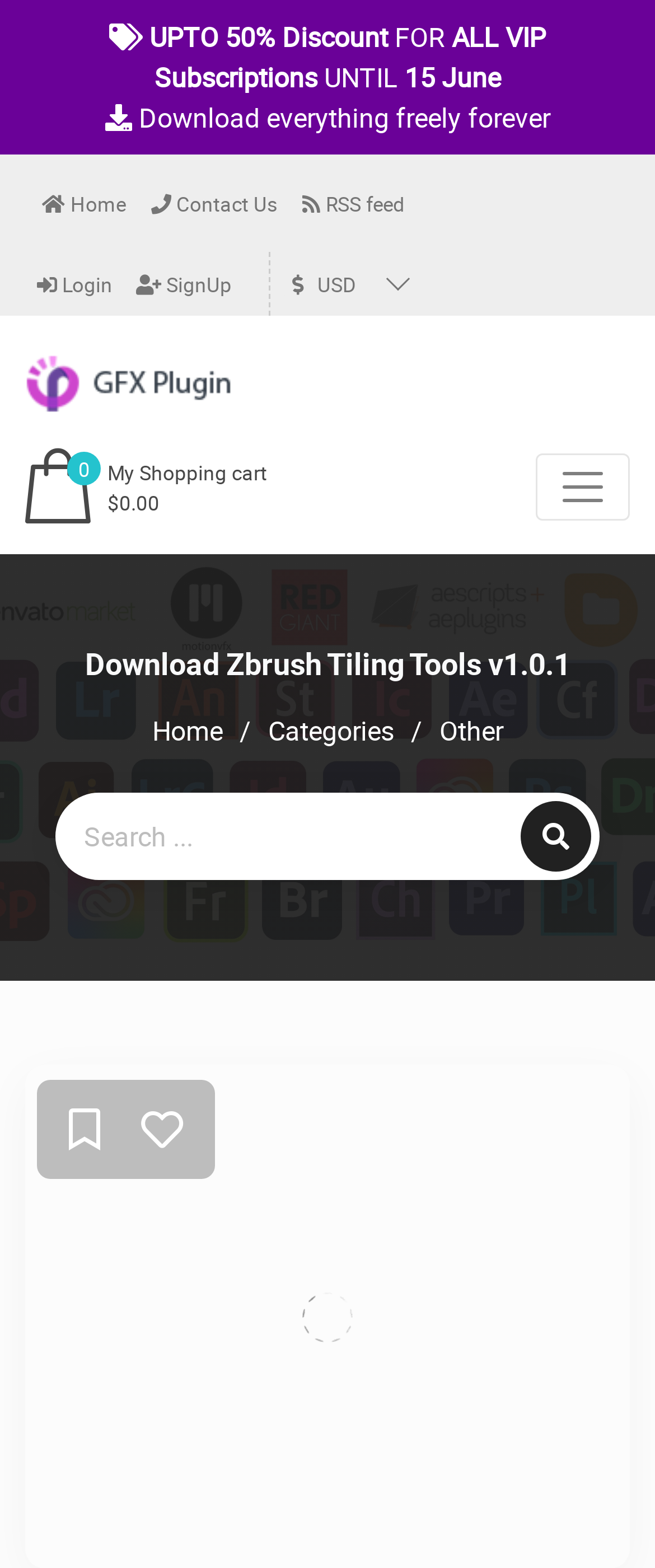What is the text on the link that points to the home page?
Based on the image, provide a one-word or brief-phrase response.

Home